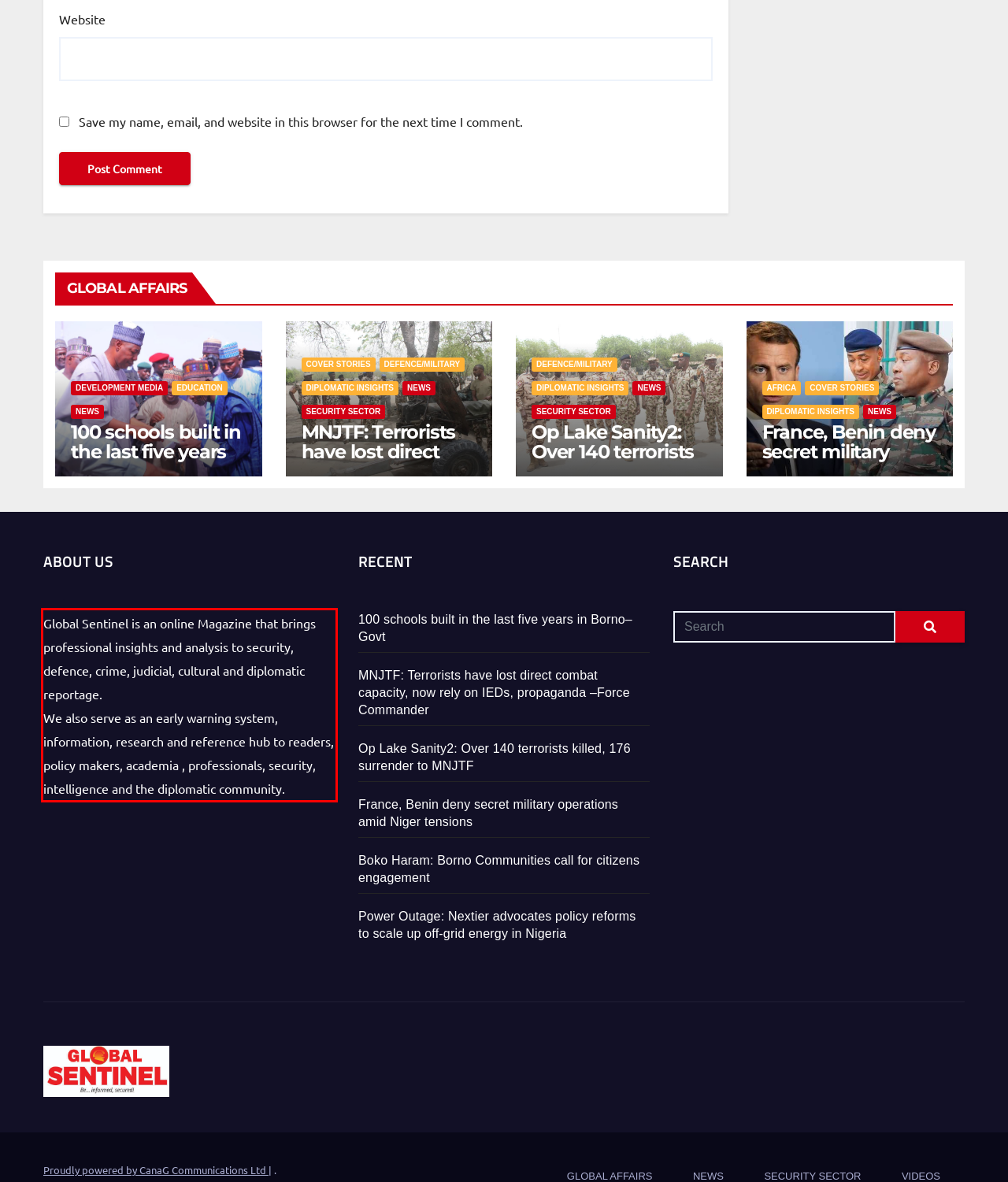Given a screenshot of a webpage, locate the red bounding box and extract the text it encloses.

Global Sentinel is an online Magazine that brings professional insights and analysis to security, defence, crime, judicial, cultural and diplomatic reportage. We also serve as an early warning system, information, research and reference hub to readers, policy makers, academia , professionals, security, intelligence and the diplomatic community.